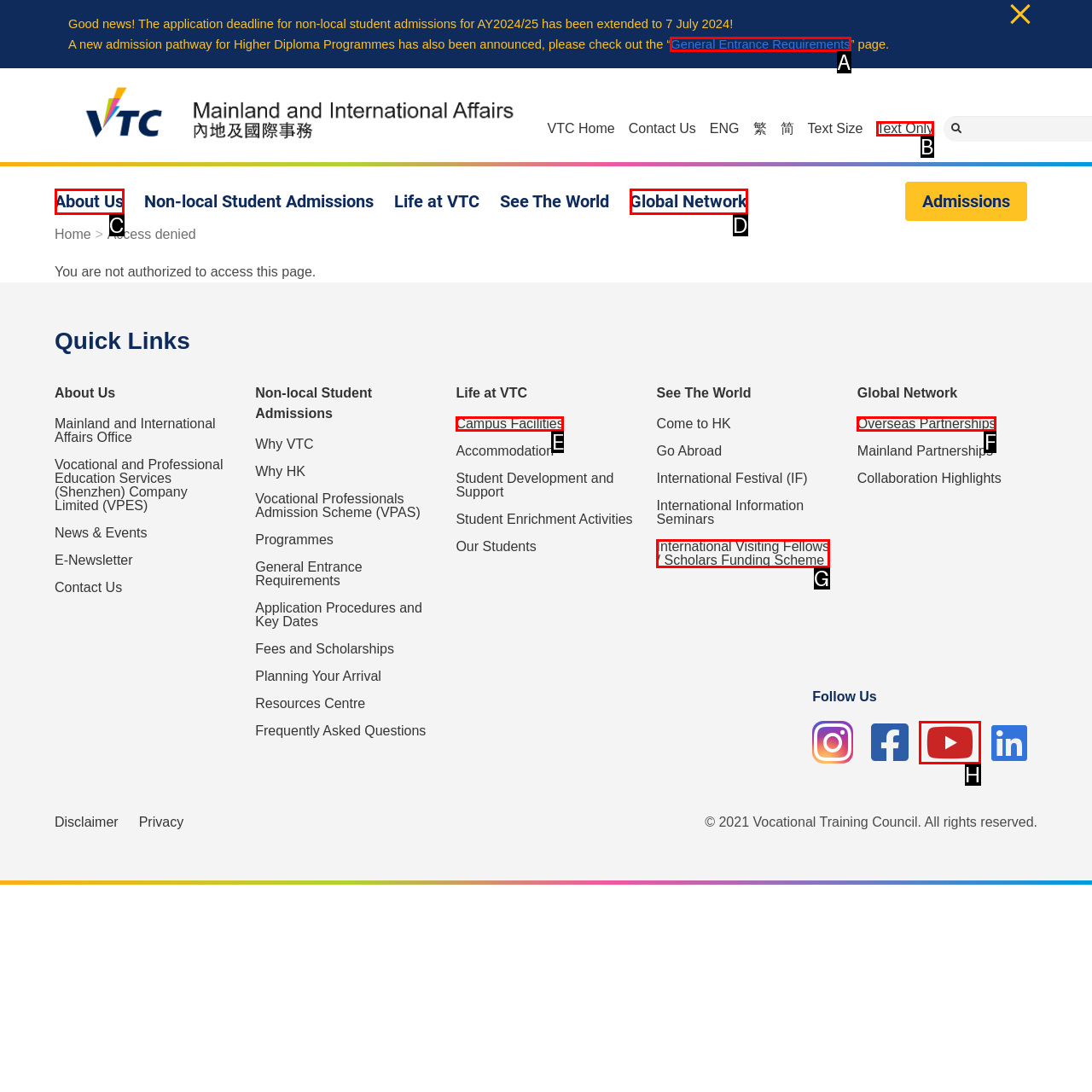Please indicate which HTML element to click in order to fulfill the following task: View 'General Entrance Requirements' Respond with the letter of the chosen option.

A